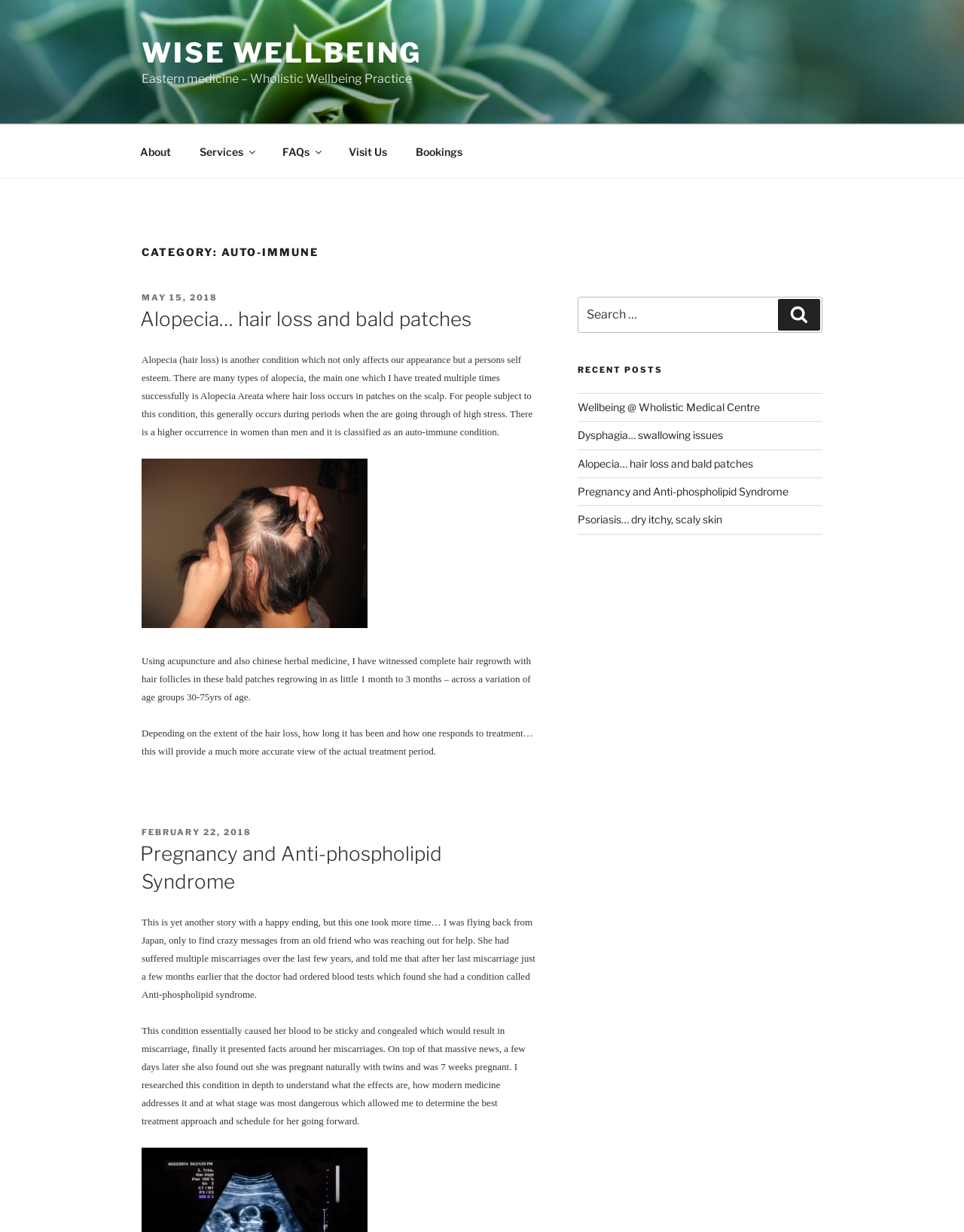How many paragraphs are there in the first article?
Using the image as a reference, answer the question in detail.

I counted the number of paragraphs in the first article by looking at the StaticText elements that form the paragraphs, and I found 7 of them.